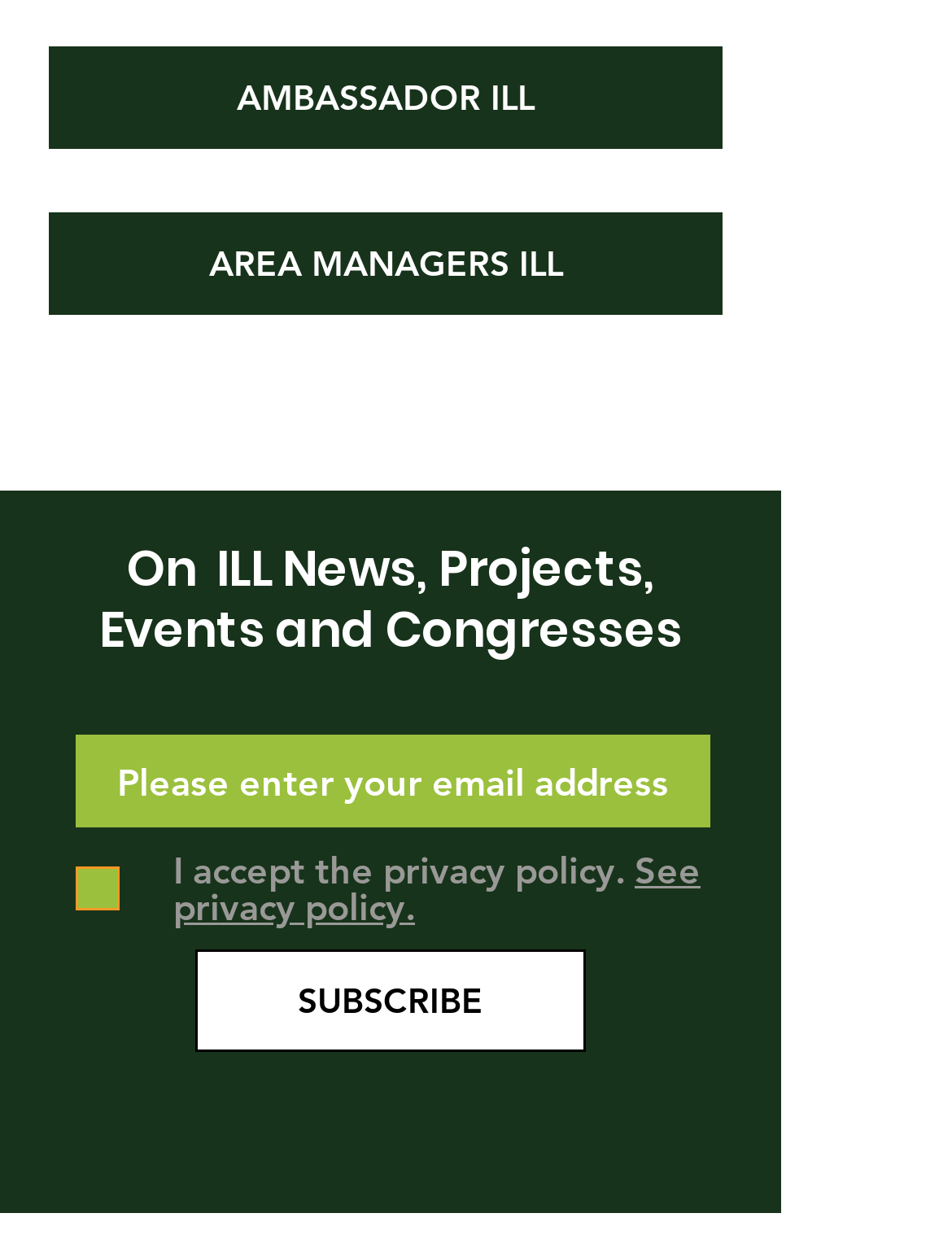Based on the image, please respond to the question with as much detail as possible:
What is the function of the checkbox?

The checkbox is accompanied by the text 'I accept the privacy policy. See privacy policy.' and is unchecked by default, suggesting that it is used to obtain user consent for the privacy policy before proceeding with the subscription or registration process.